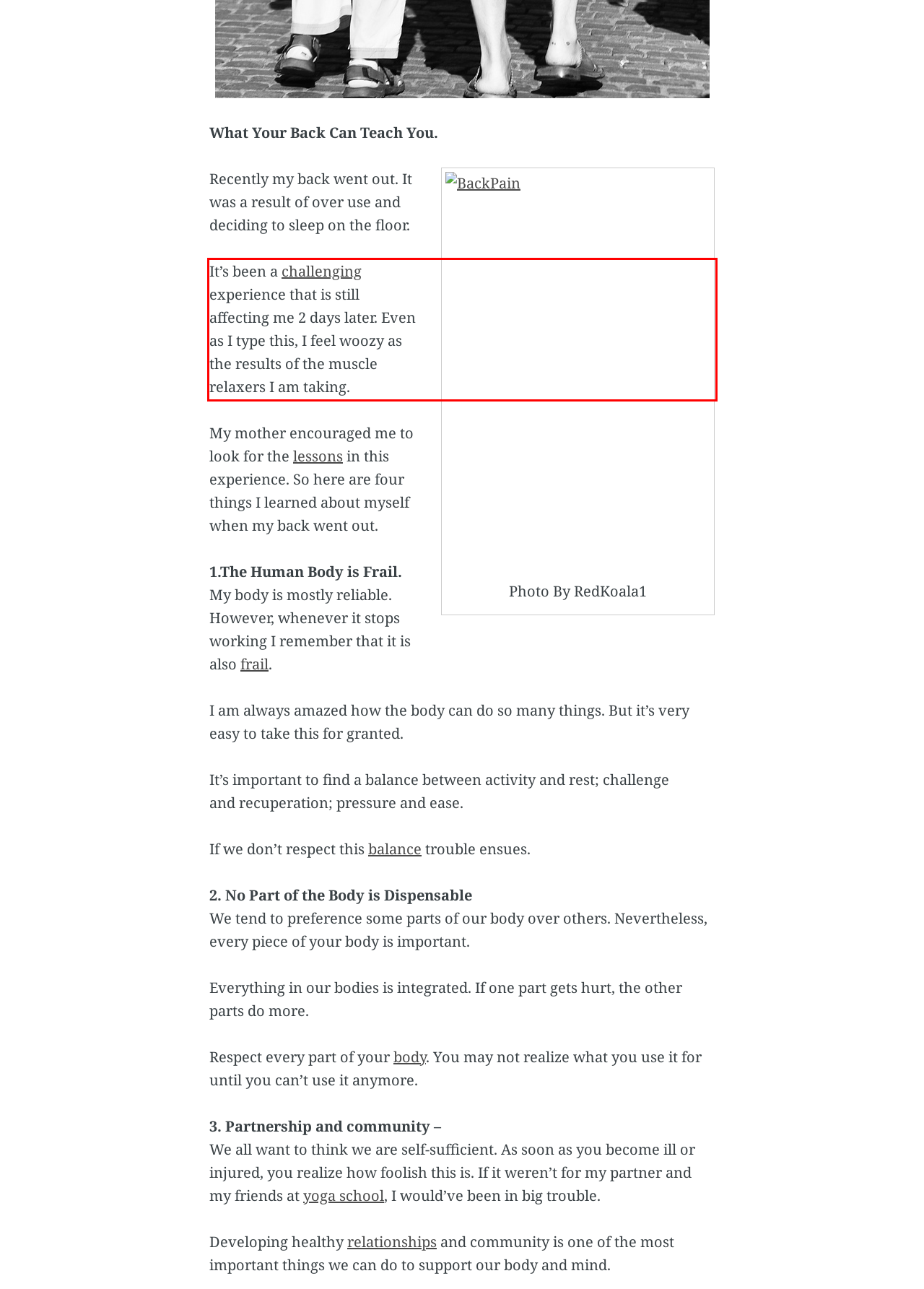You are provided with a screenshot of a webpage containing a red bounding box. Please extract the text enclosed by this red bounding box.

It’s been a challenging experience that is still affecting me 2 days later. Even as I type this, I feel woozy as the results of the muscle relaxers I am taking.